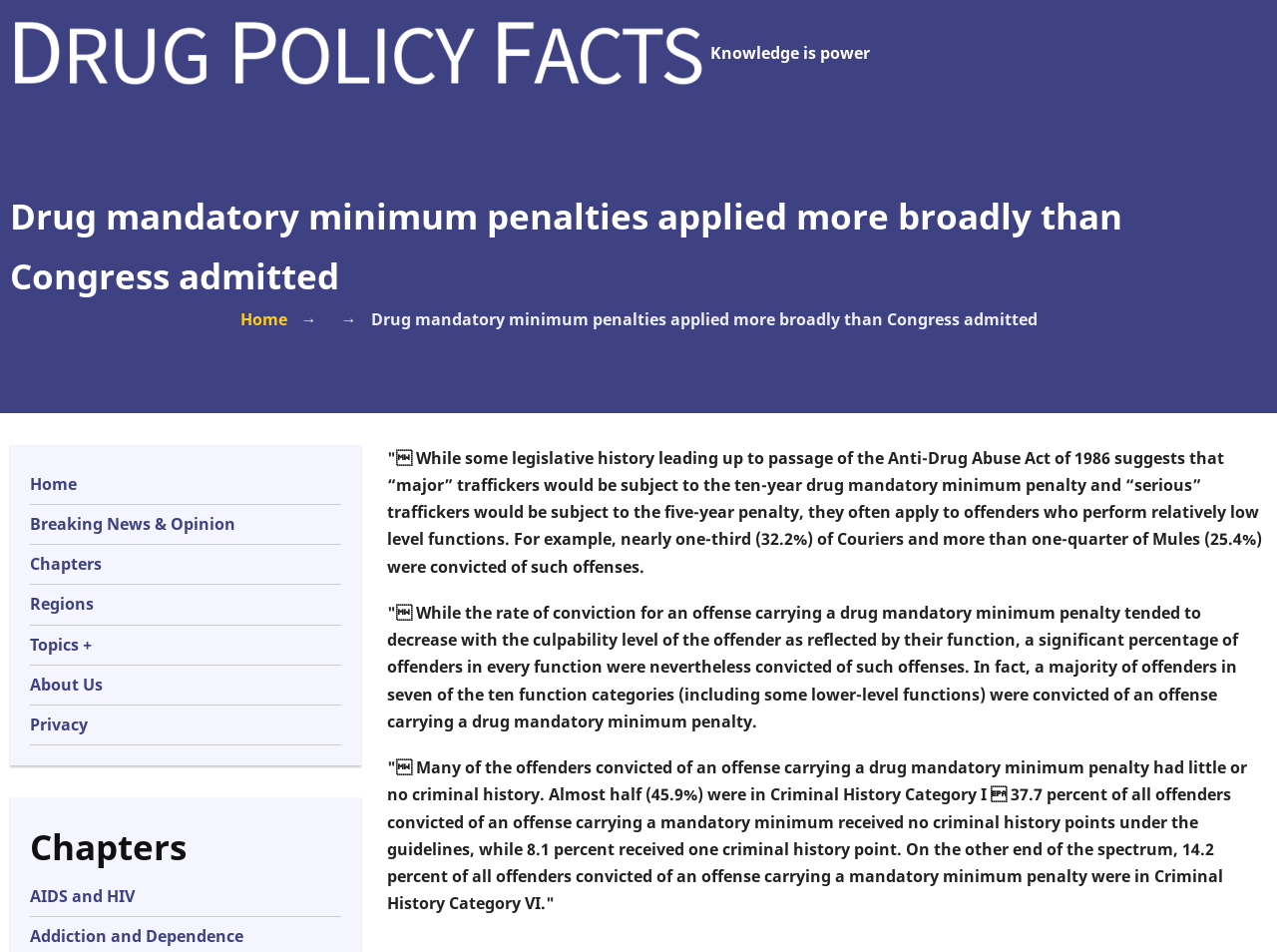Please specify the coordinates of the bounding box for the element that should be clicked to carry out this instruction: "Go to 'Breaking News & Opinion'". The coordinates must be four float numbers between 0 and 1, formatted as [left, top, right, bottom].

[0.023, 0.539, 0.184, 0.562]